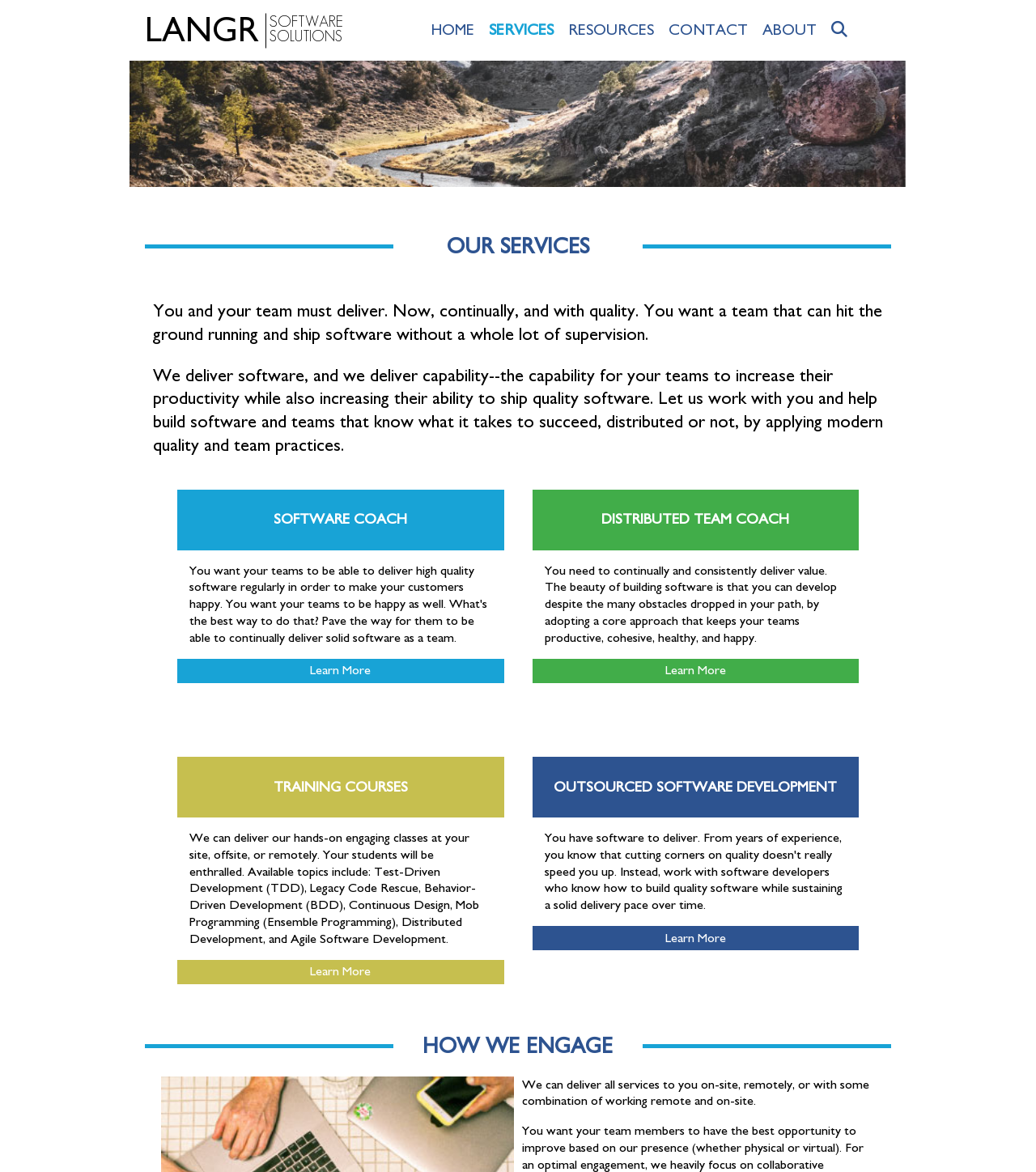How many coaching services are mentioned?
Answer briefly with a single word or phrase based on the image.

Two